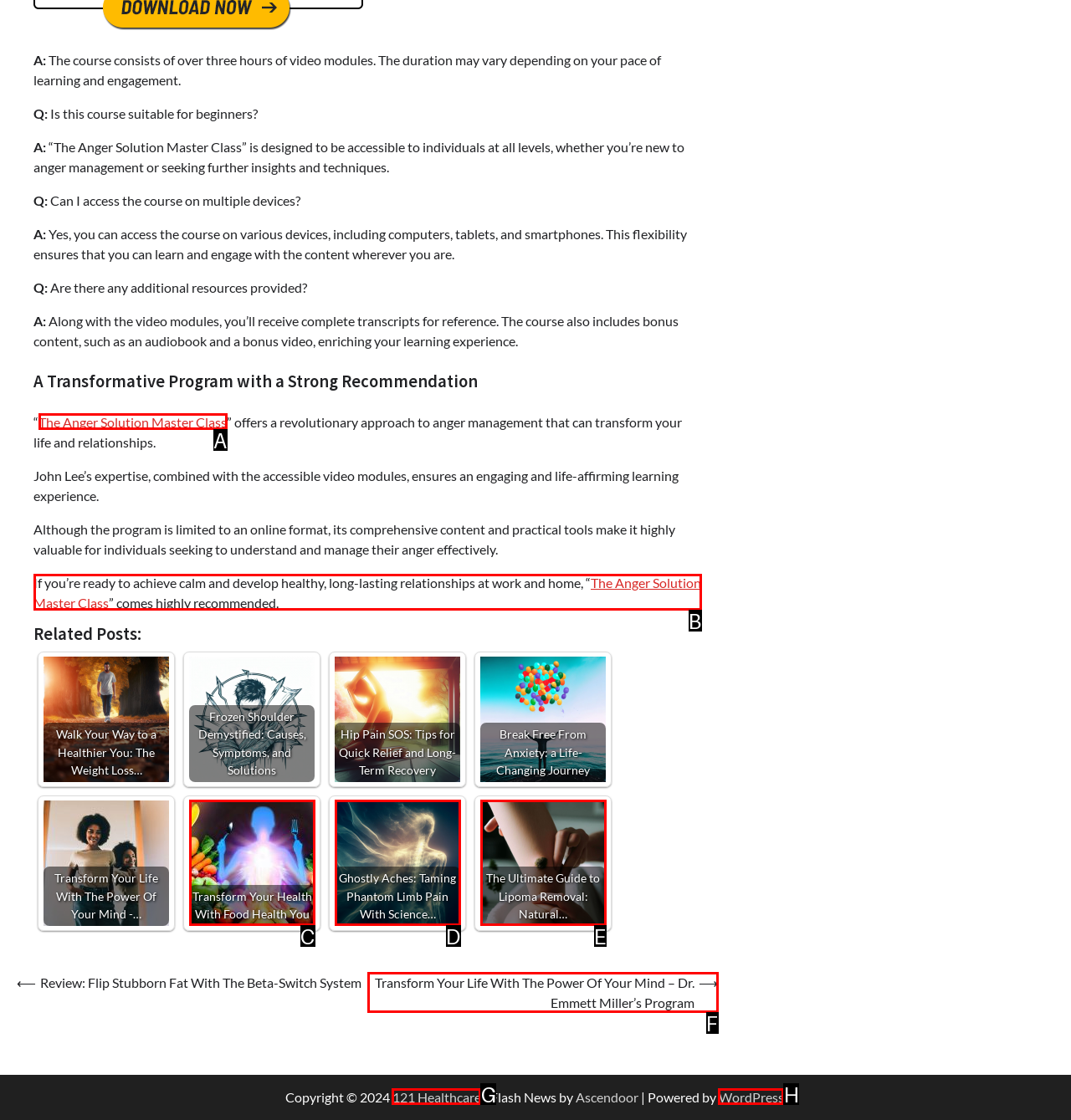Select the option that fits this description: The Anger Solution Master Class
Answer with the corresponding letter directly.

A